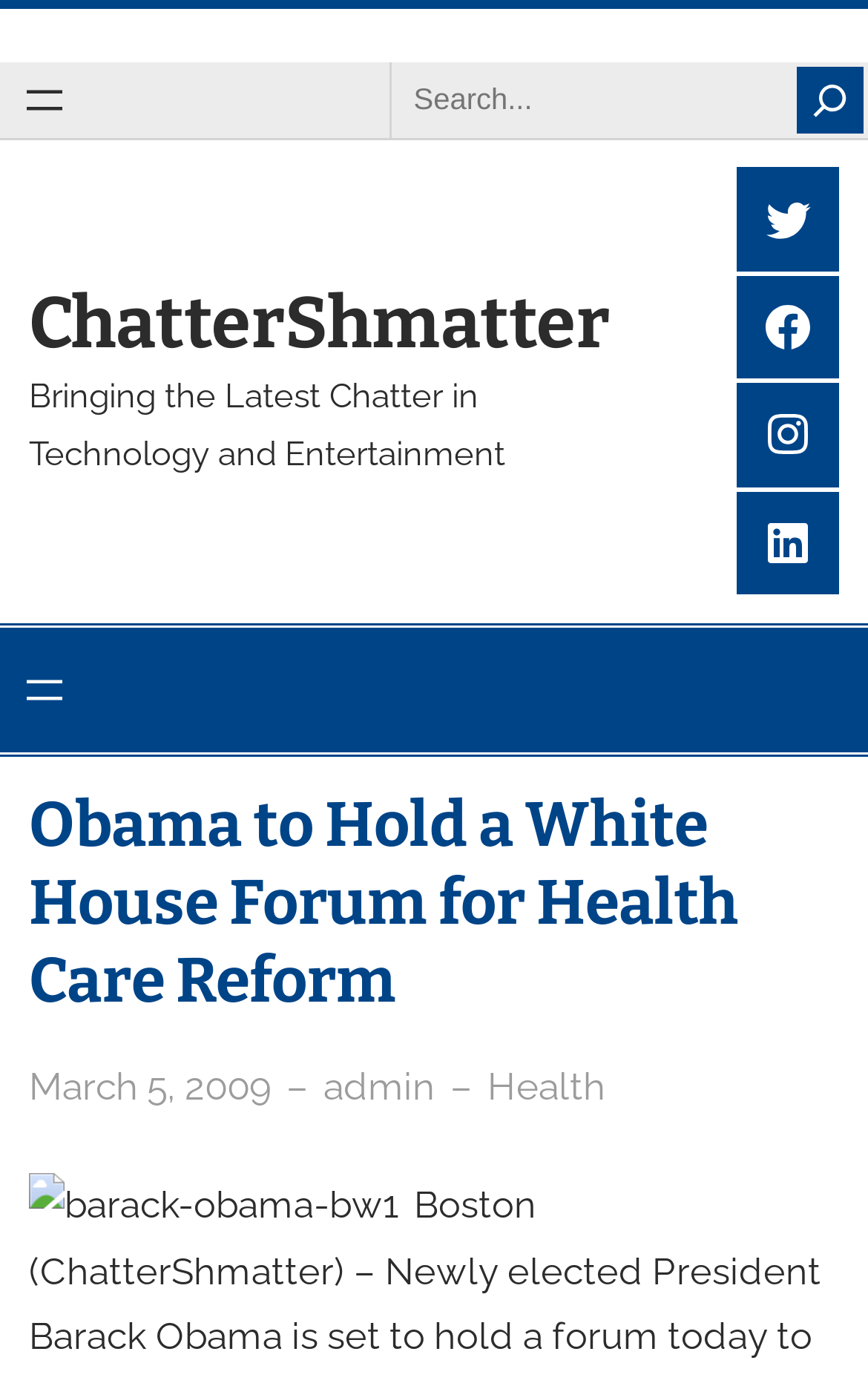Locate the UI element described by LinkedIn in the provided webpage screenshot. Return the bounding box coordinates in the format (top-left x, top-left y, bottom-right x, bottom-right y), ensuring all values are between 0 and 1.

[0.848, 0.354, 0.967, 0.429]